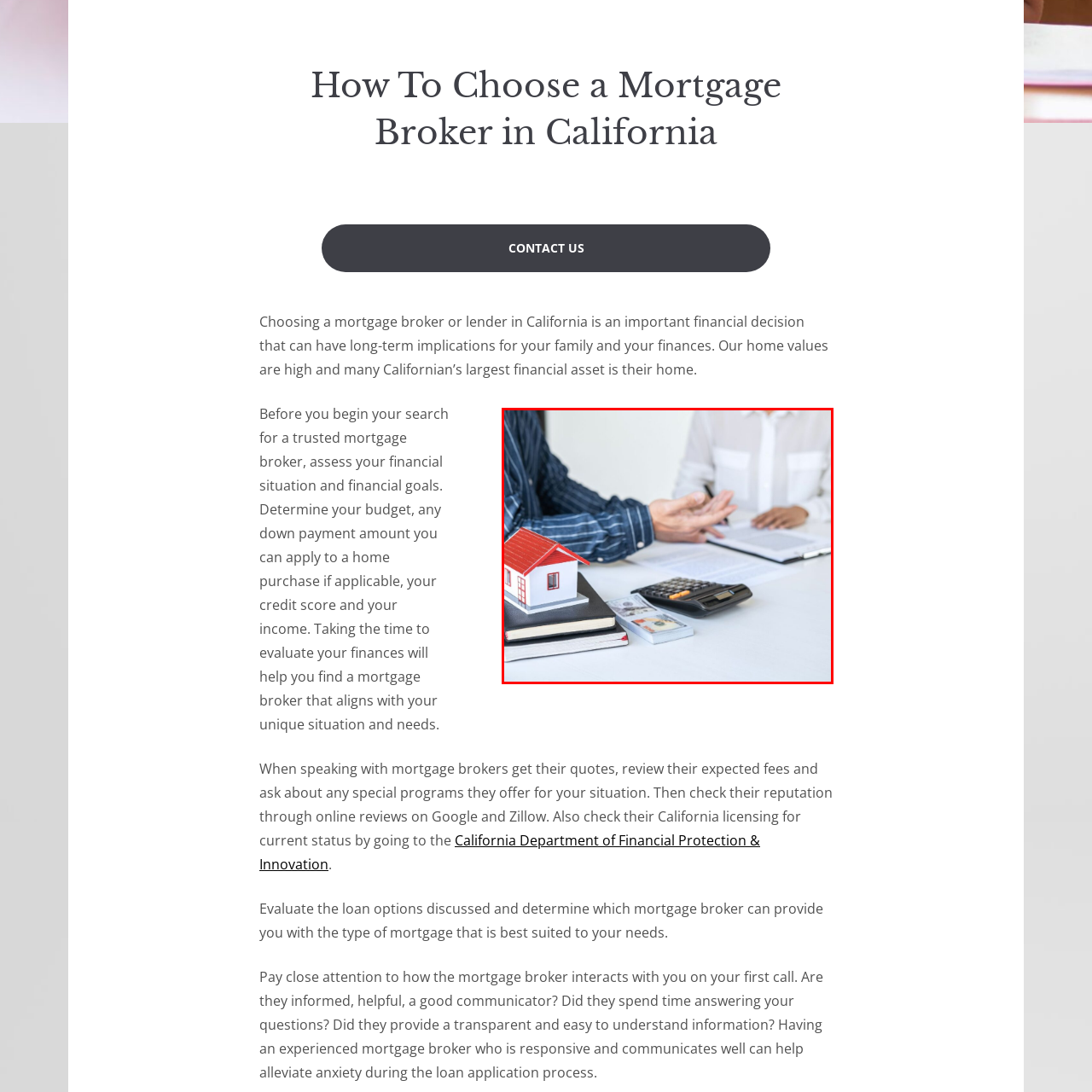Create a thorough and descriptive caption for the photo marked by the red boundary.

The image illustrates a professional discussion regarding mortgage options, featuring a miniature house with a red roof sitting atop a stack of notebooks, symbolizing the focus on home financing. A calculator lies prominently on the table, indicating the financial calculations involved in the mortgage process. In the foreground, a person gesturing with their hand conveys an engaging conversation, while another individual, partially visible, is poised to take notes. This scene embodies the significant considerations one must evaluate when choosing a mortgage broker in California, reflecting the complexity and importance of making informed financial decisions in the home-buying process.